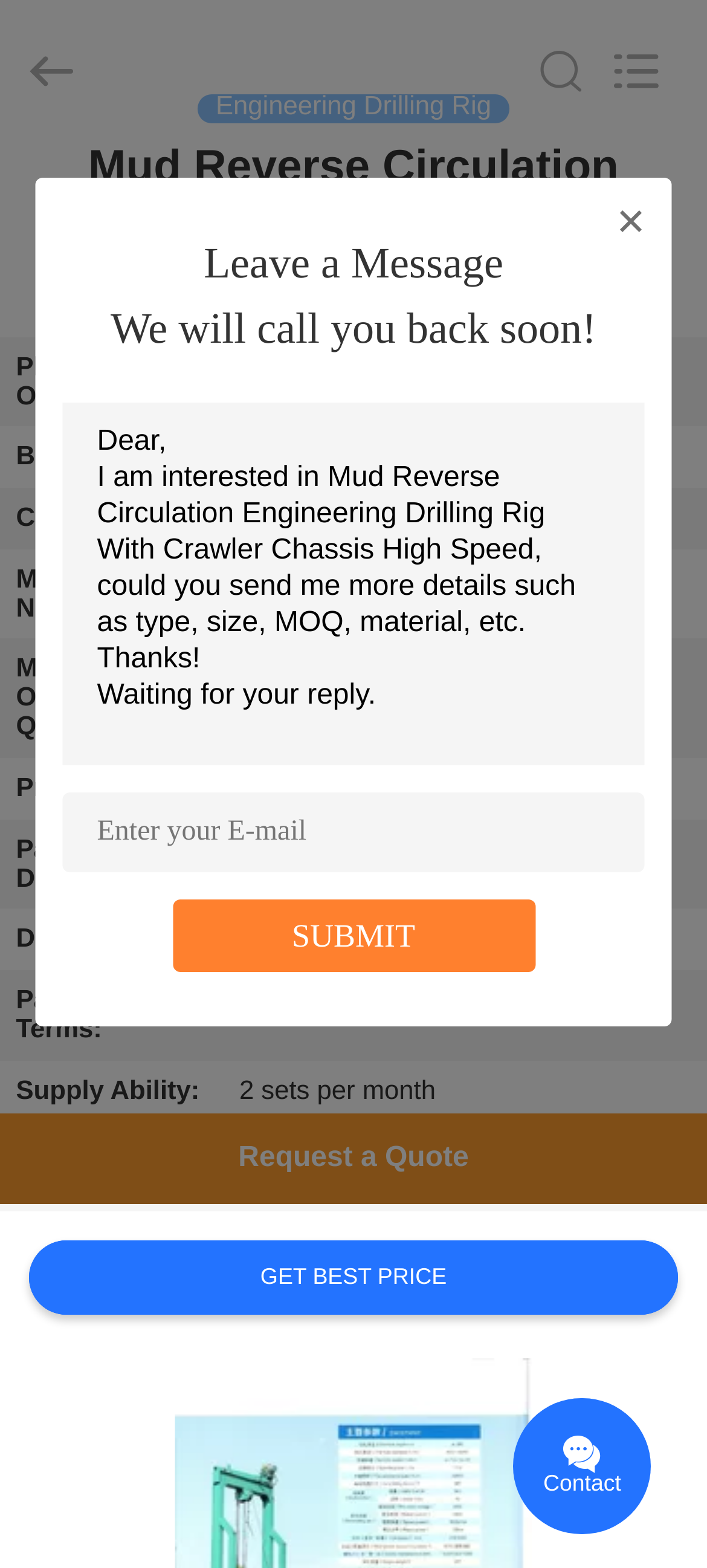Please locate and retrieve the main header text of the webpage.

Mud Reverse Circulation Engineering Drilling Rig With Crawler Chassis High Speed